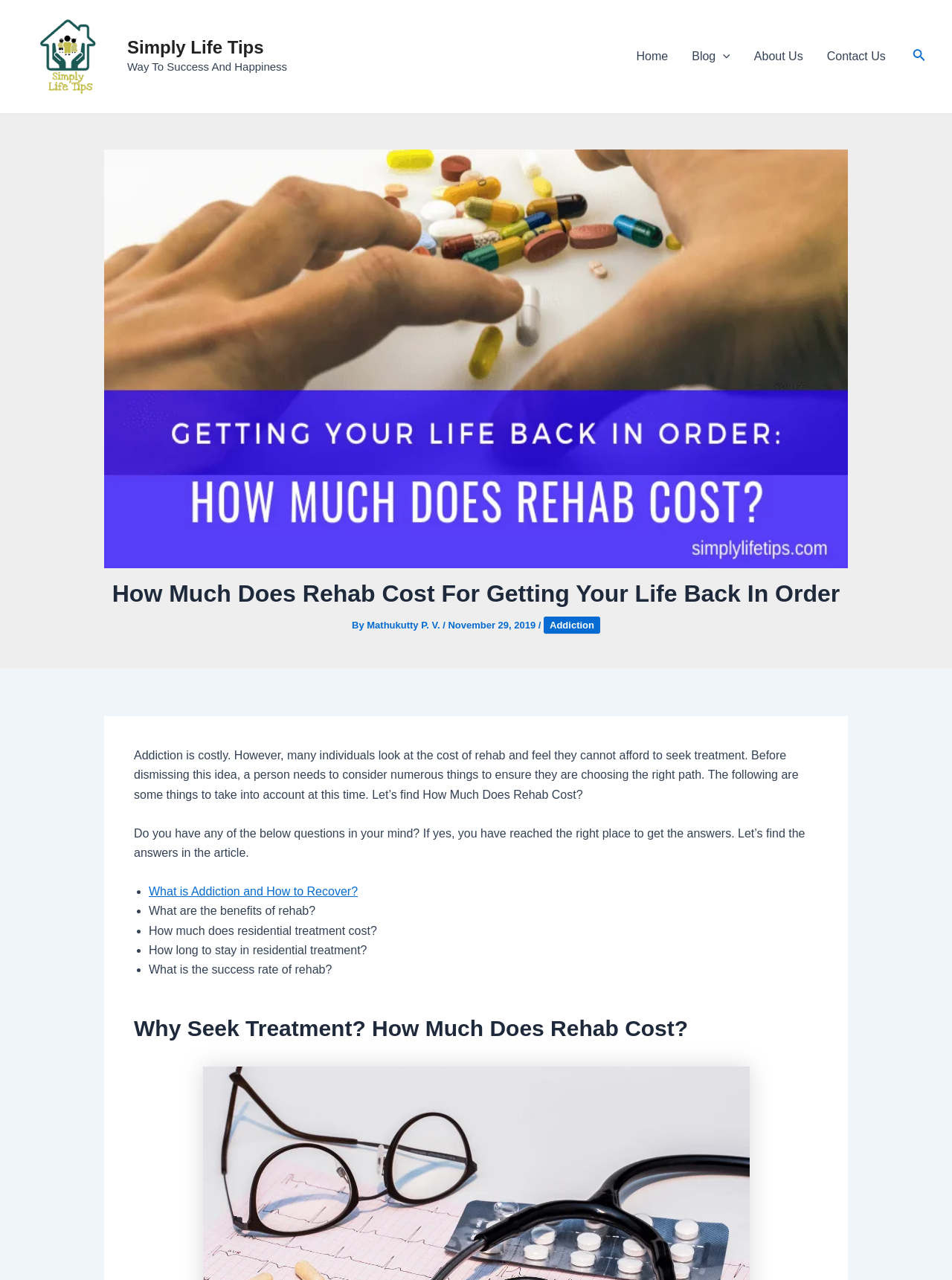Please identify the bounding box coordinates of the element I need to click to follow this instruction: "Select the About tab".

None